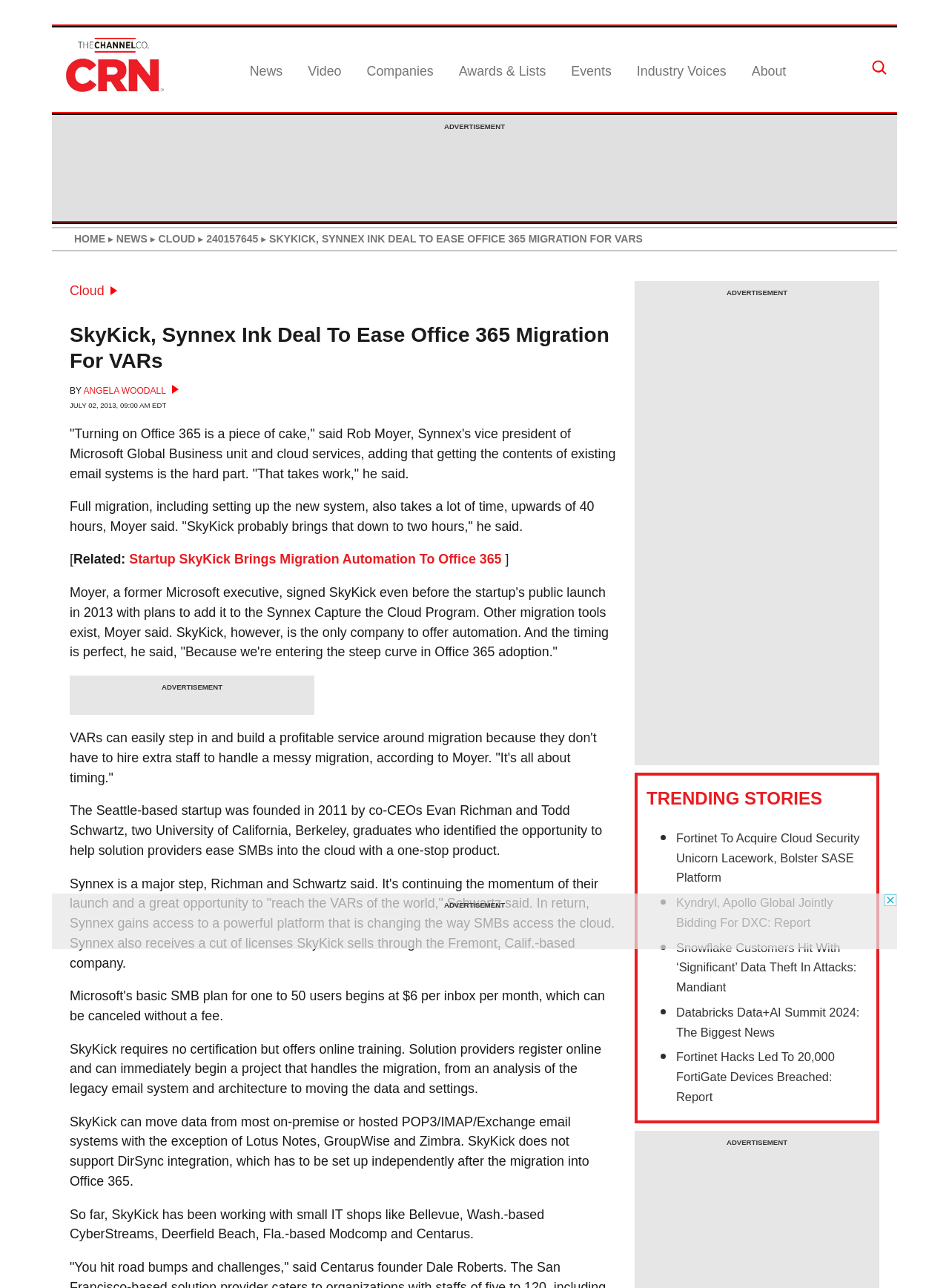Identify the bounding box for the described UI element: "▸ cloud".

[0.155, 0.181, 0.206, 0.19]